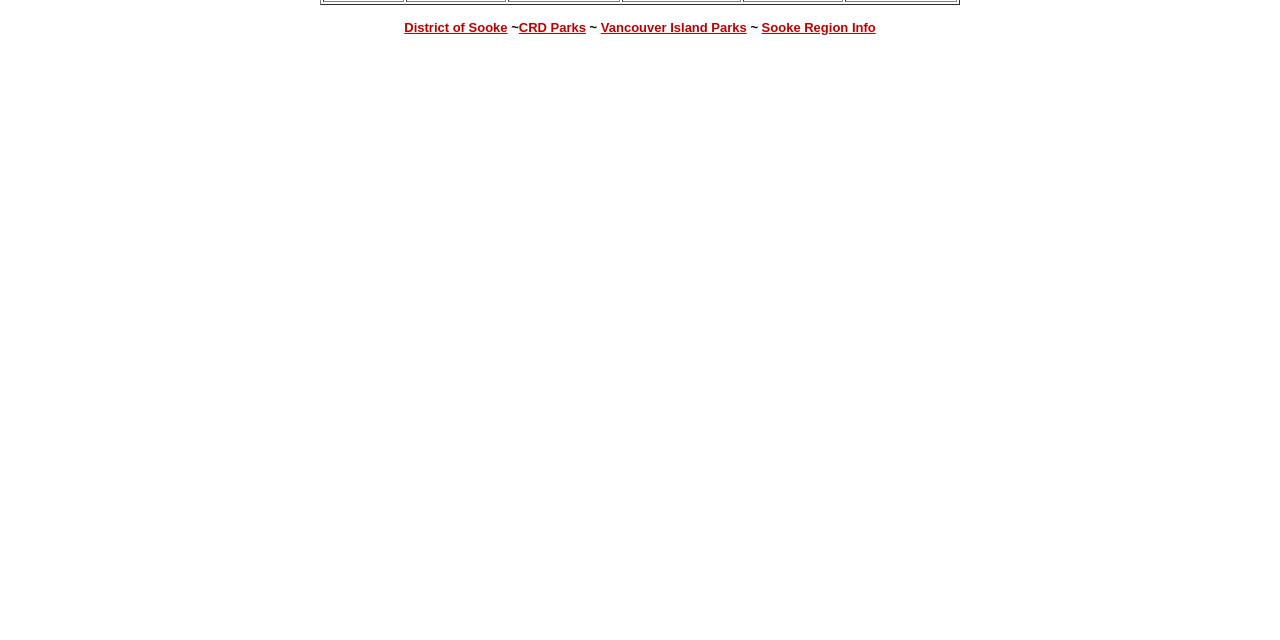Provide the bounding box coordinates of the HTML element described by the text: "Vancouver Island Parks".

[0.469, 0.031, 0.583, 0.054]